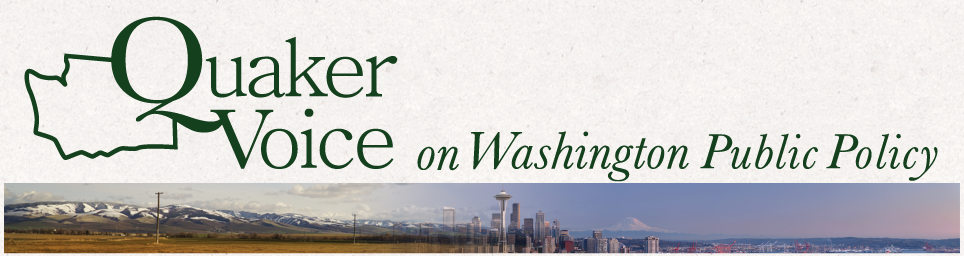What is the geographical context of the organization's focus?
Relying on the image, give a concise answer in one word or a brief phrase.

Washington State